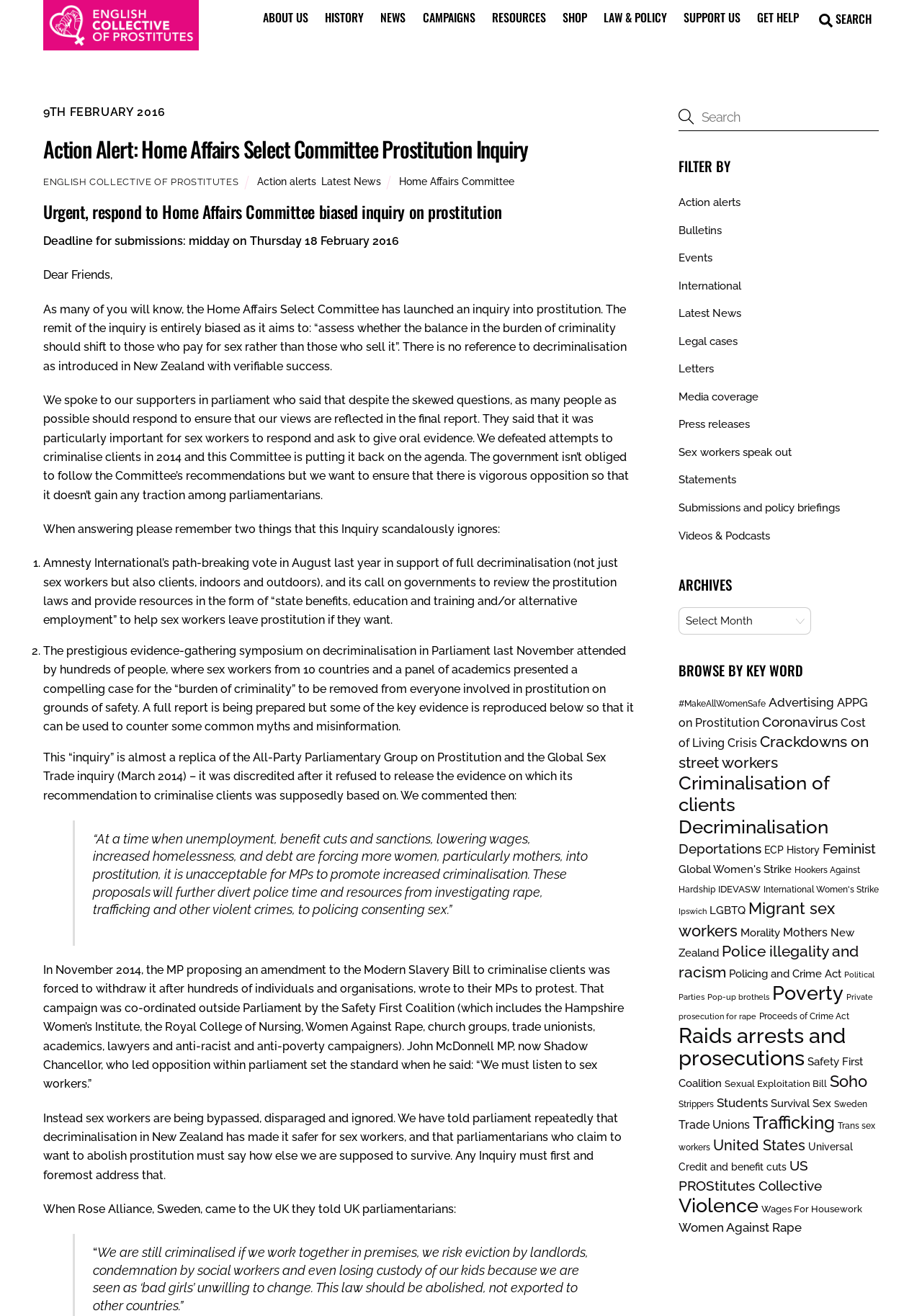What is the name of the event mentioned in the webpage?
Answer the question using a single word or phrase, according to the image.

symposium on decriminalisation